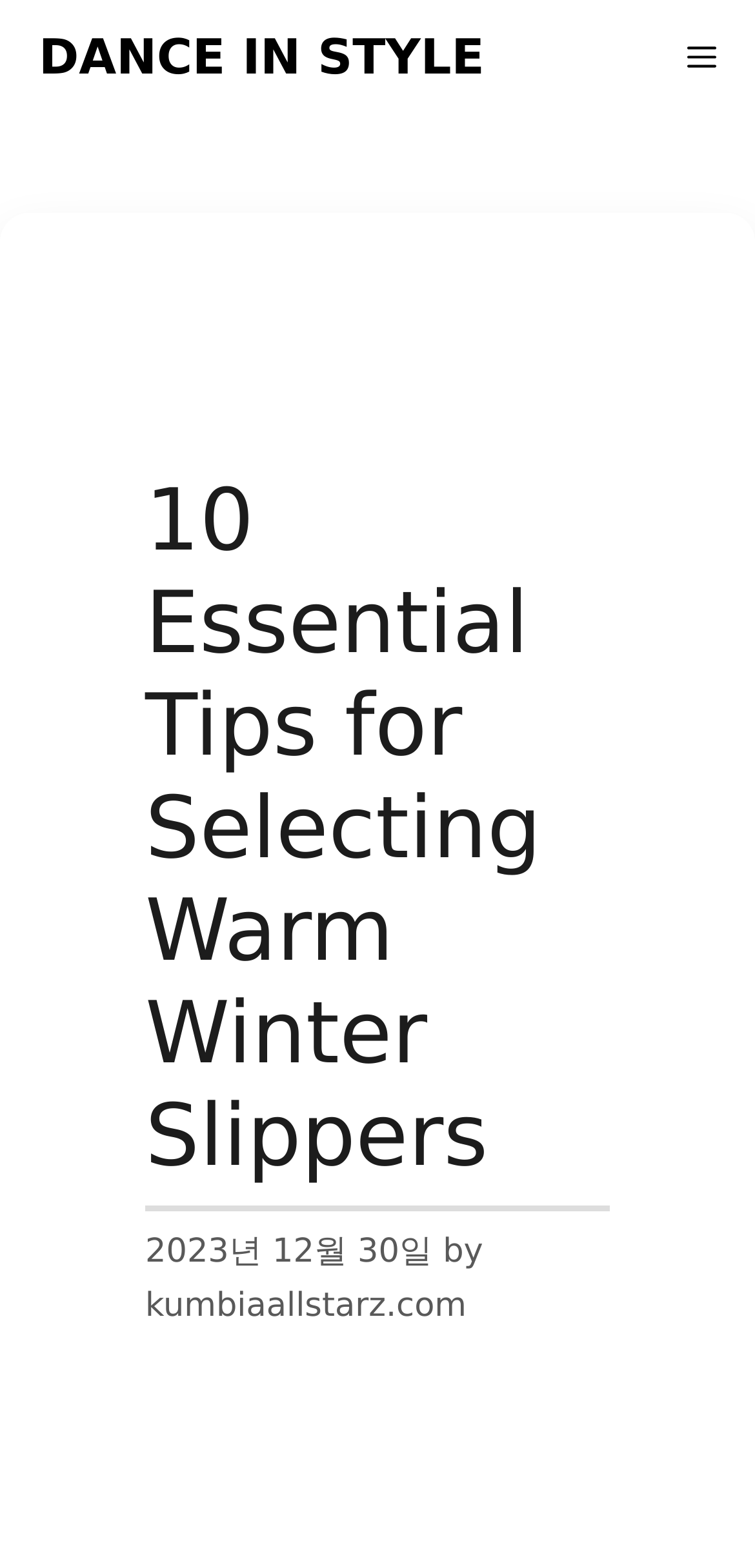Identify and provide the bounding box for the element described by: "Menu".

[0.859, 0.0, 1.0, 0.074]